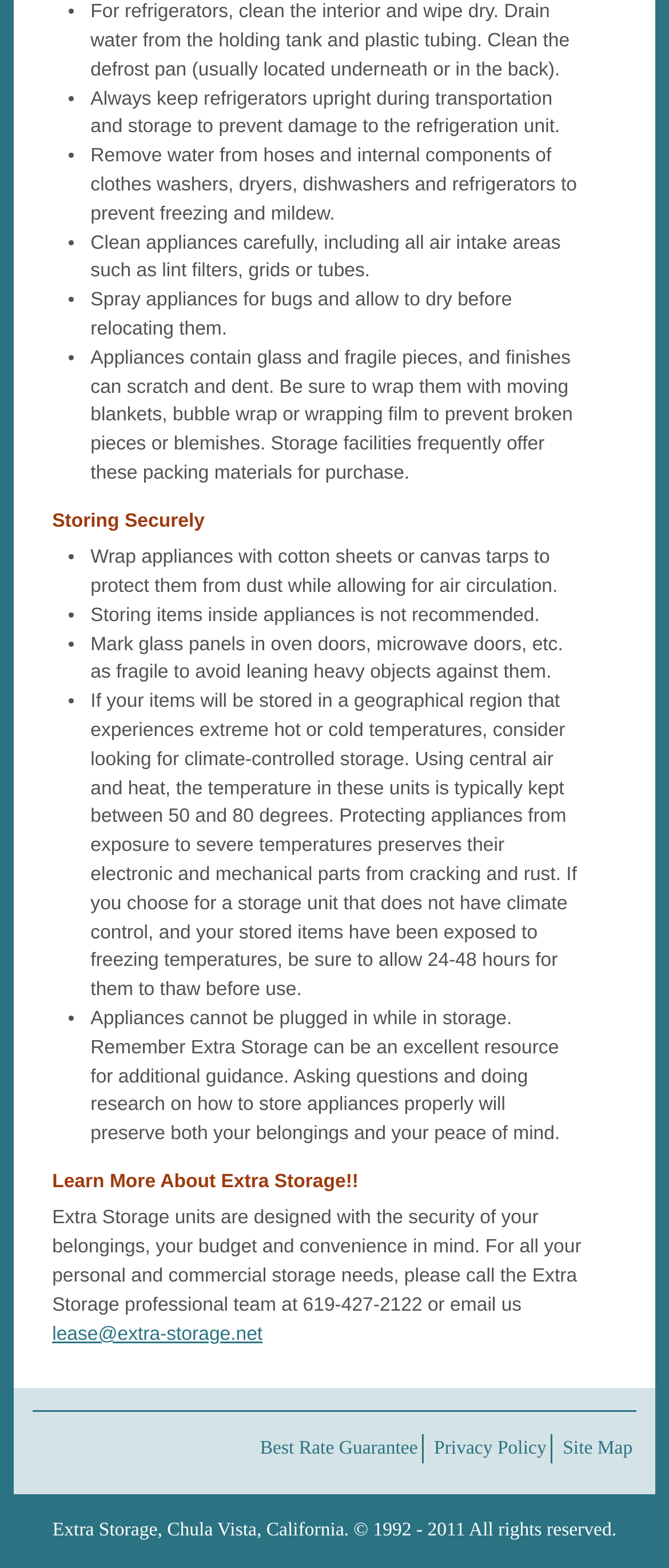Determine the bounding box for the UI element as described: "Site Map". The coordinates should be represented as four float numbers between 0 and 1, formatted as [left, top, right, bottom].

[0.835, 0.915, 0.951, 0.933]